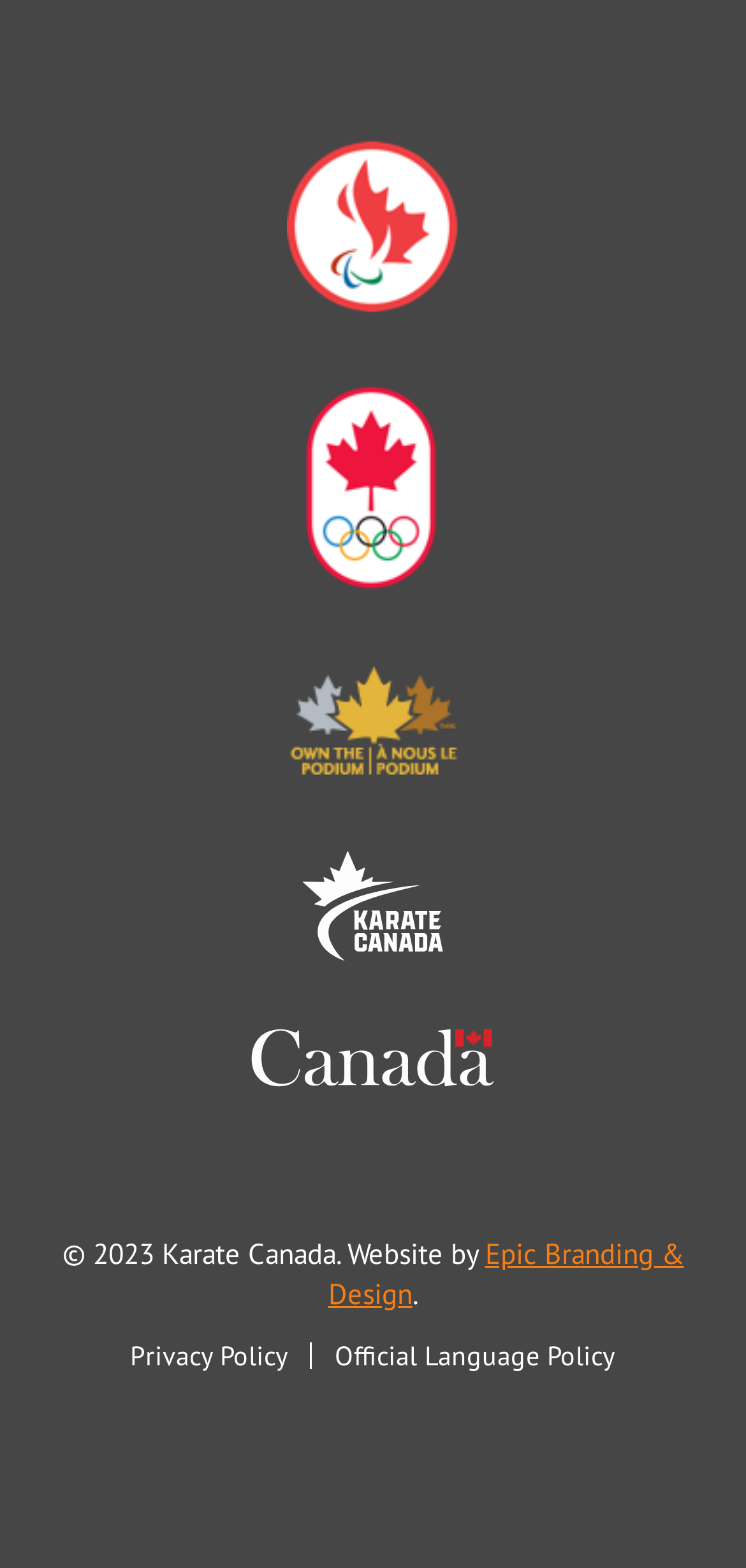Please determine the bounding box coordinates of the element's region to click for the following instruction: "view the Privacy Policy".

[0.174, 0.853, 0.387, 0.875]